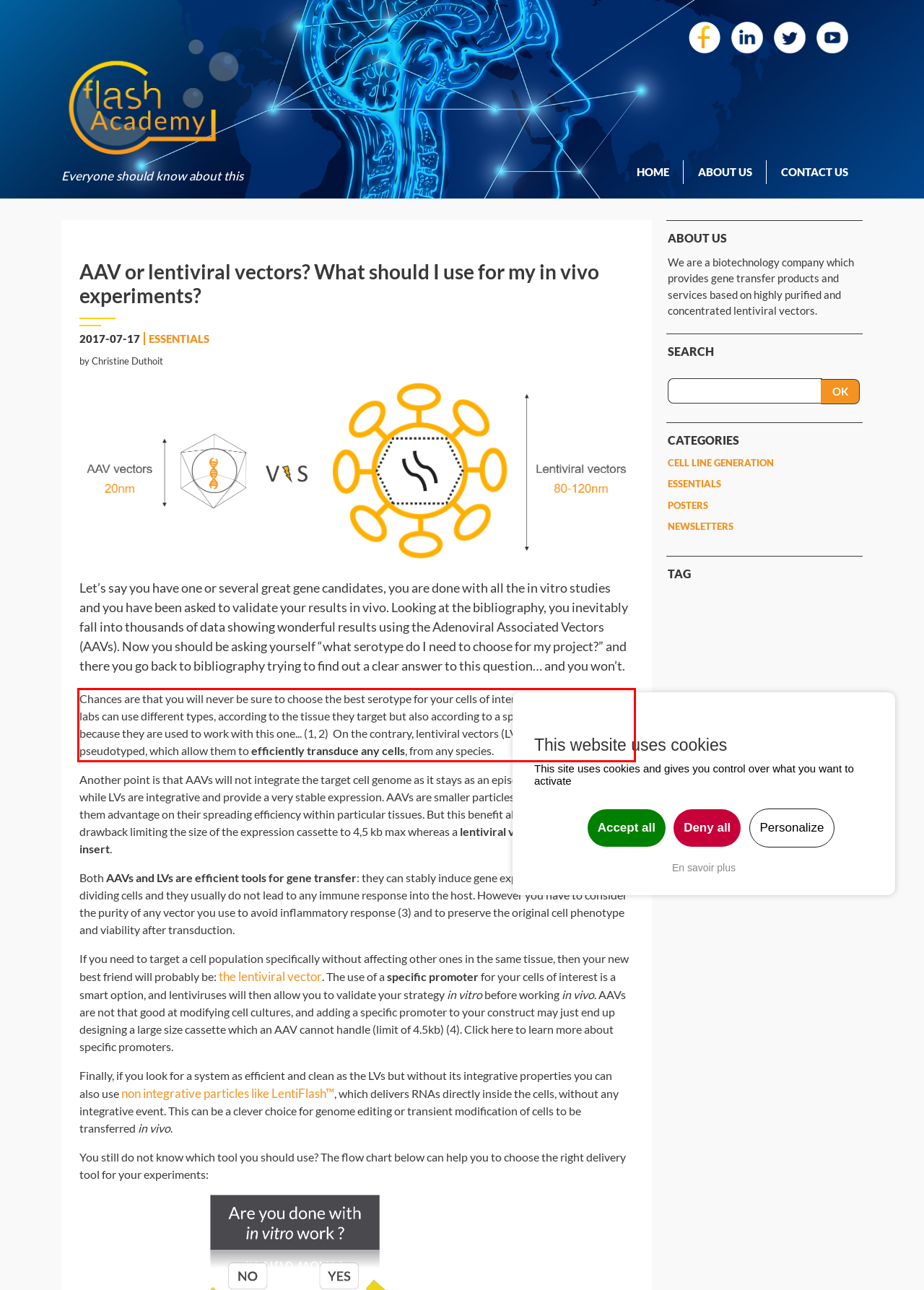By examining the provided screenshot of a webpage, recognize the text within the red bounding box and generate its text content.

Chances are that you will never be sure to choose the best serotype for your cells of interest because different labs can use different types, according to the tissue they target but also according to a specific cell type or just because they are used to work with this one... (1, 2) On the contrary, lentiviral vectors (LVs) are VSV-G pseudotyped, which allow them to efficiently transduce any cells, from any species.